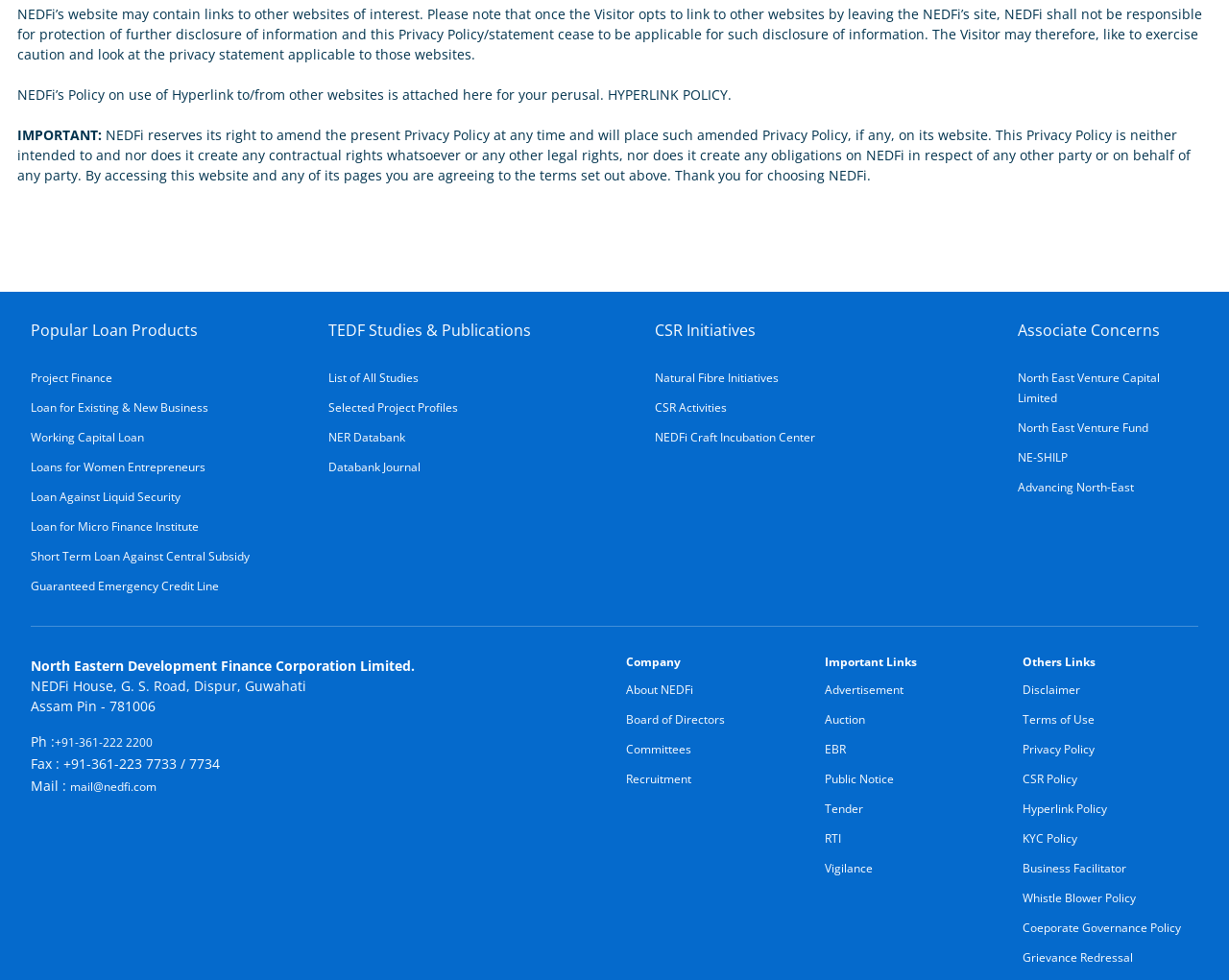What is the phone number of the organization?
Analyze the screenshot and provide a detailed answer to the question.

I found the answer by looking at the contact information section at the bottom of the webpage, which lists the phone number as '+91-361-222 2200'.